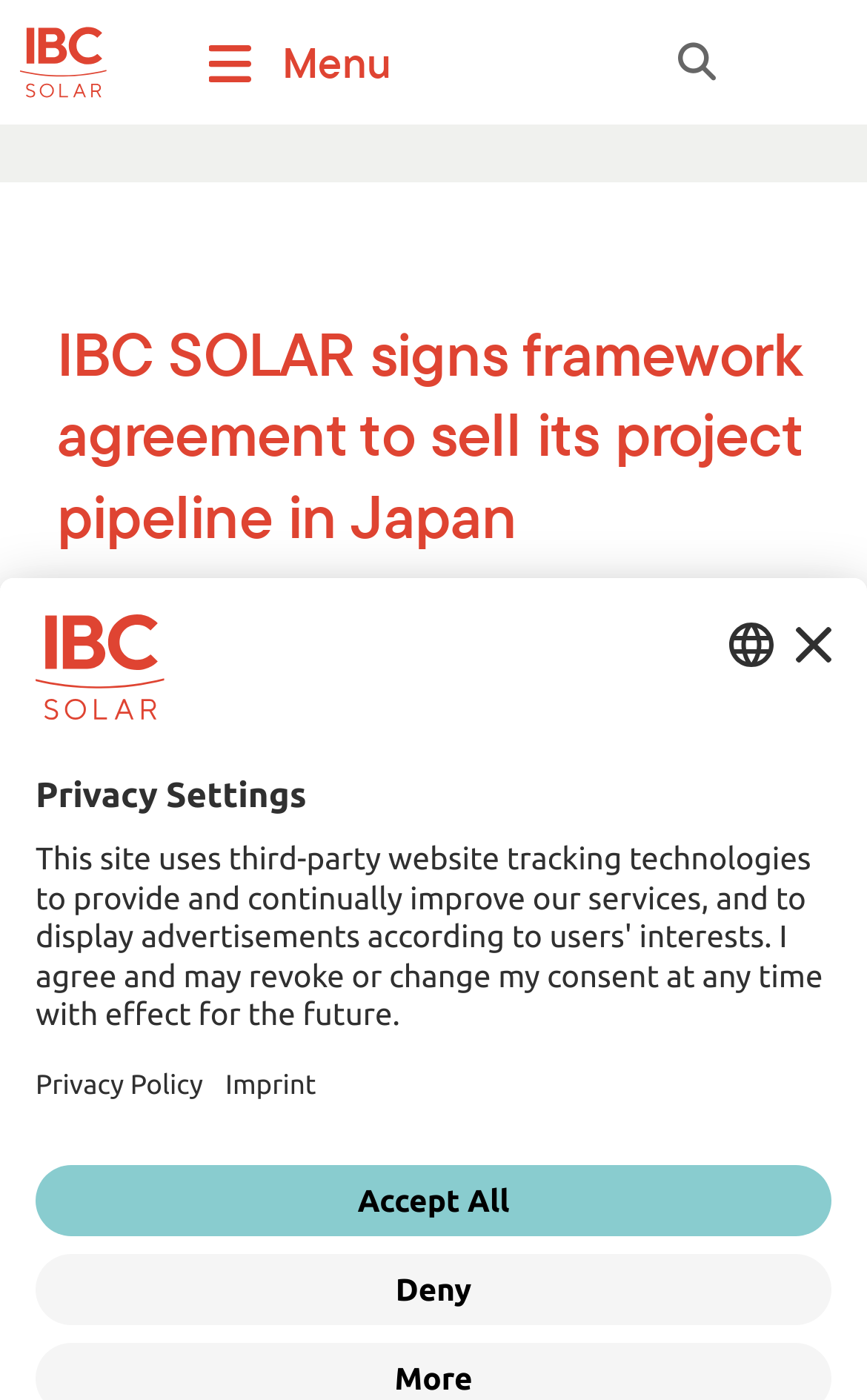Please reply with a single word or brief phrase to the question: 
What is the purpose of the search box?

To search the website